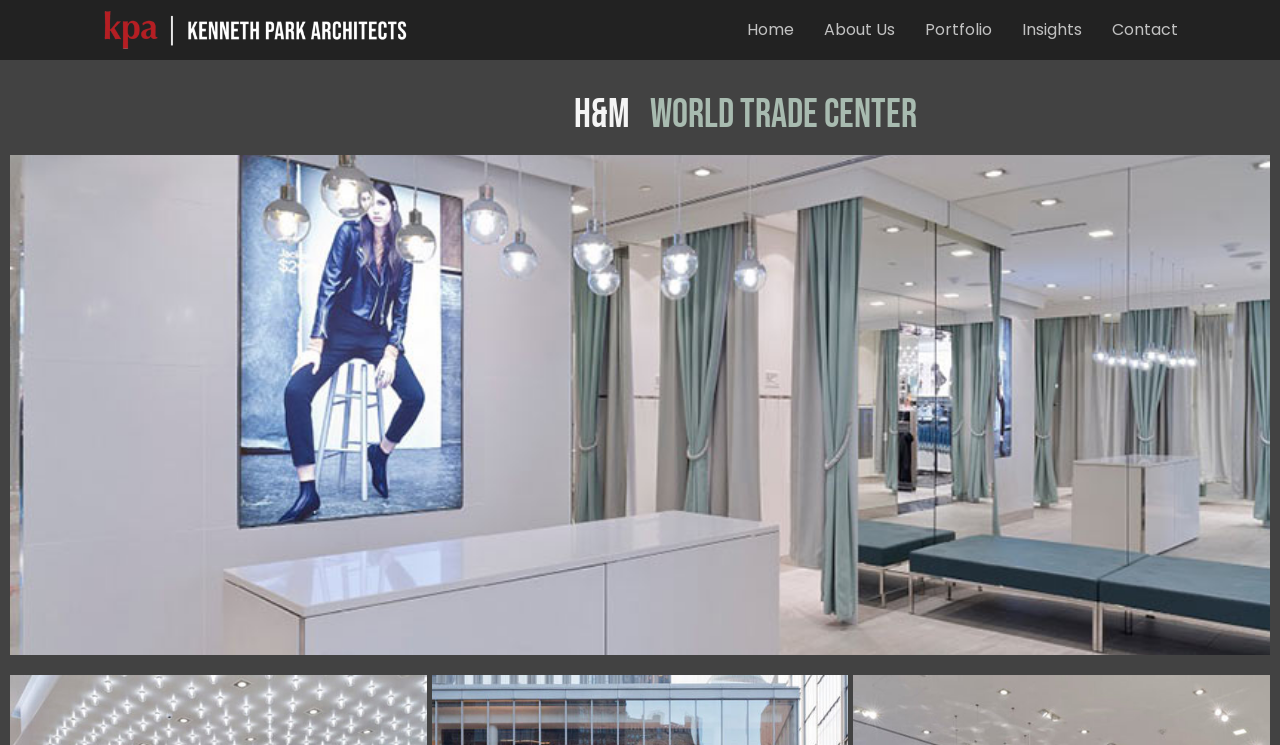Provide the bounding box coordinates of the HTML element described by the text: "Portfolio". The coordinates should be in the format [left, top, right, bottom] with values between 0 and 1.

[0.722, 0.023, 0.775, 0.058]